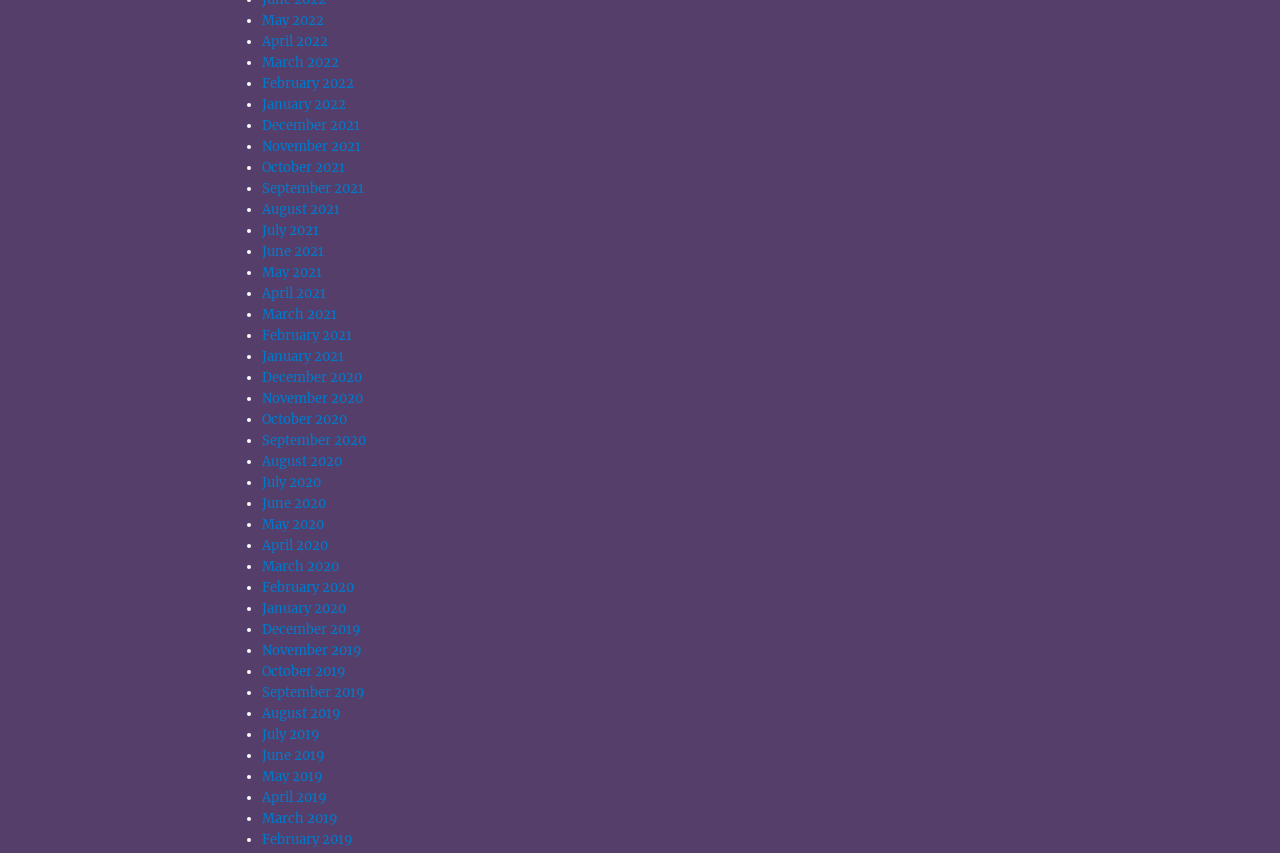Can you find the bounding box coordinates of the area I should click to execute the following instruction: "View January 2021"?

[0.205, 0.408, 0.269, 0.428]